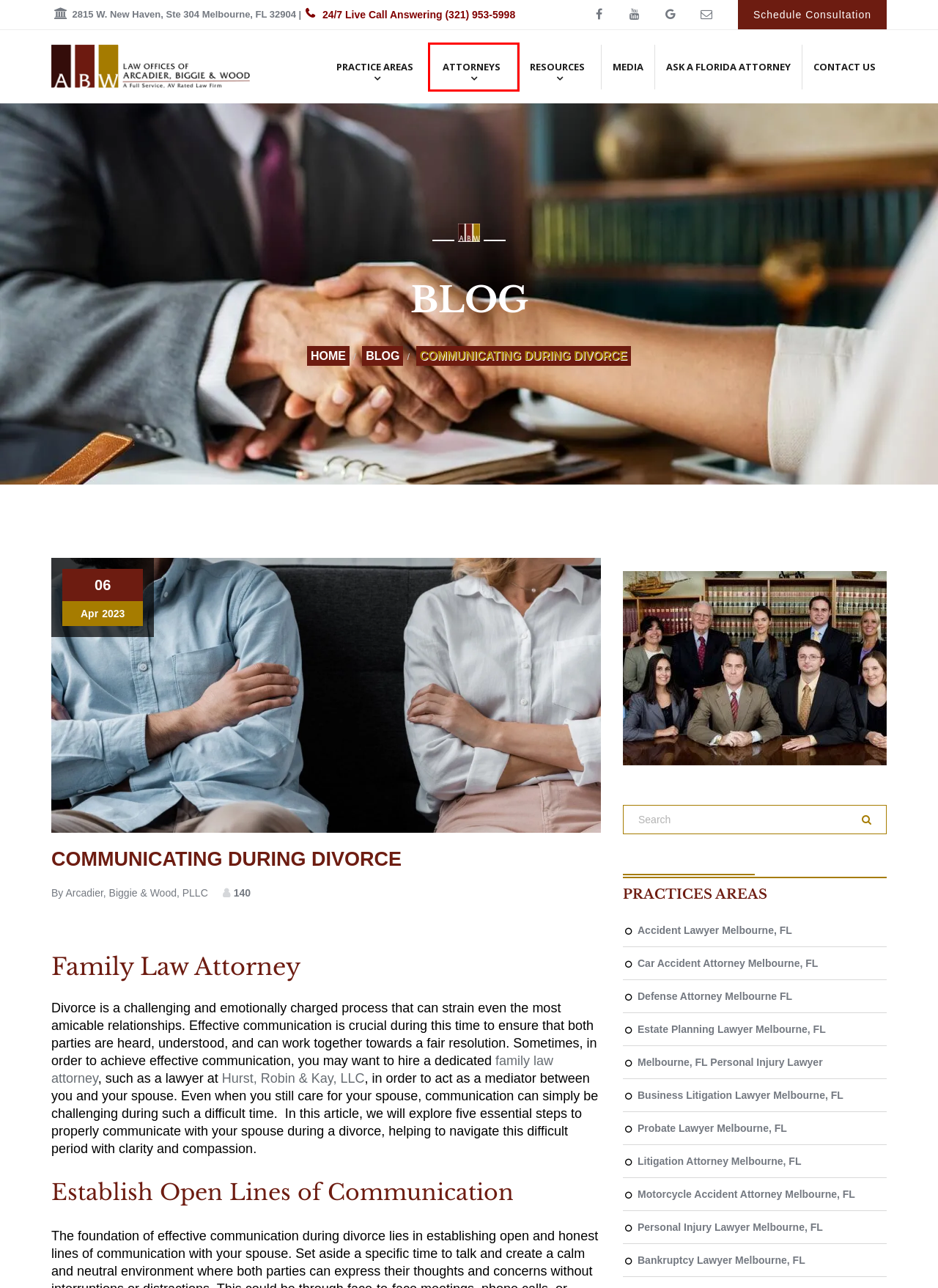You have a screenshot of a webpage with a red bounding box around an element. Identify the webpage description that best fits the new page that appears after clicking the selected element in the red bounding box. Here are the candidates:
A. Contact info. Locate Lawyers in Brevard County - Arcadier, Biggie & Wood
B. Attorneys - Arcadier, Biggie & Wood, PLLC in Melbourne, Florida
C. Probate Lawyer Melbourne, FL - Arcadier, Biggie & Wood, PLLC in Melbourne, Florida
D. Accident Lawyer Melbourne, FL | Arcadier, Biggie & Wood, PLLC
E. Attorneys At Law | Arcadier, Biggie & Wood | Lawyers Melbourne, Florida
F. Practice Areas - Arcadier, Biggie & Wood, PLLC
G. Media Coverage of Notable Cases | Arcadier, Biggie & Wood, PLLC
H. Ask A Florida Attorney | Arcadier, Biggie & Wood, PLLC

B